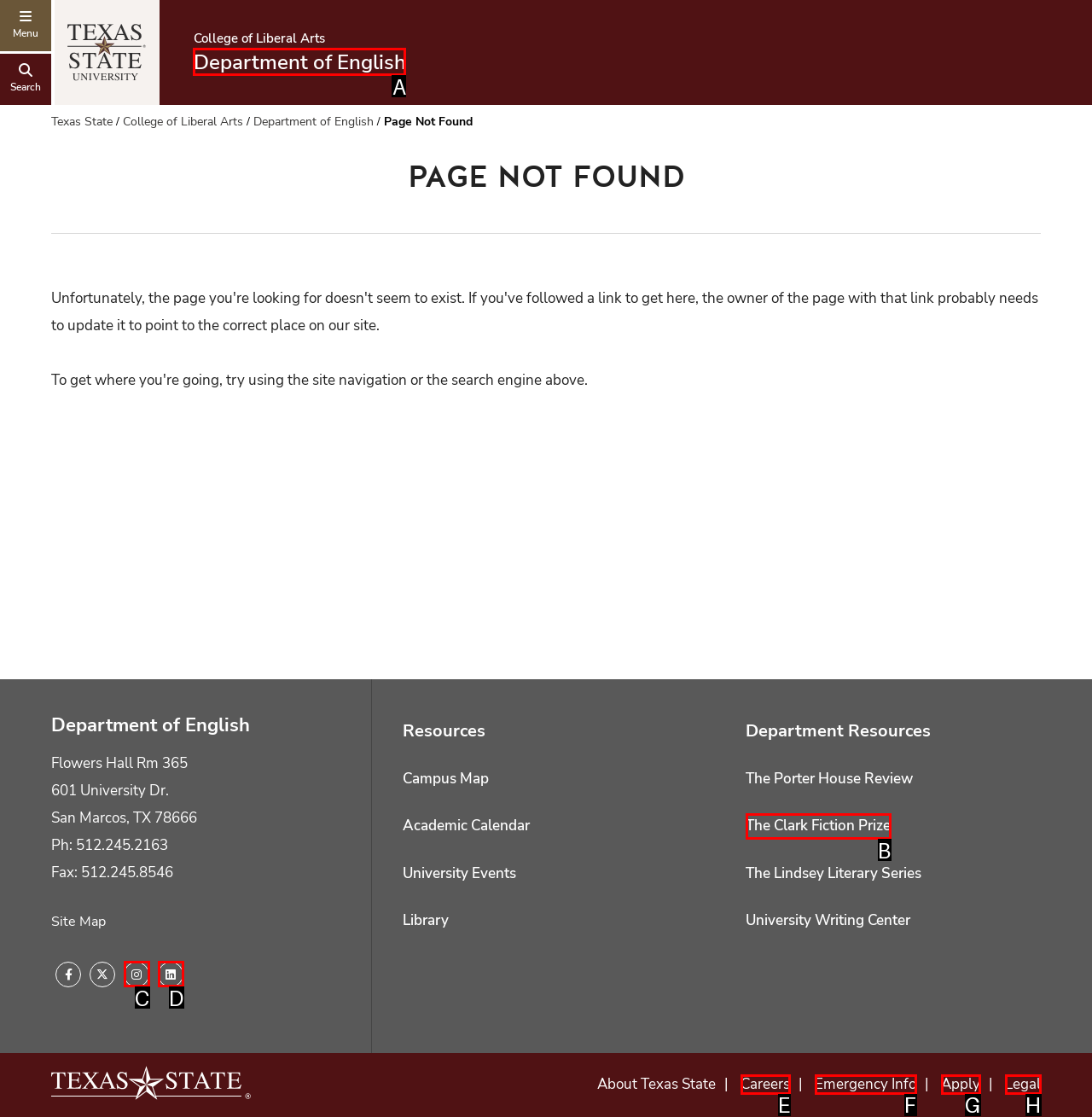Select the option that matches the description: Department of English. Answer with the letter of the correct option directly.

A